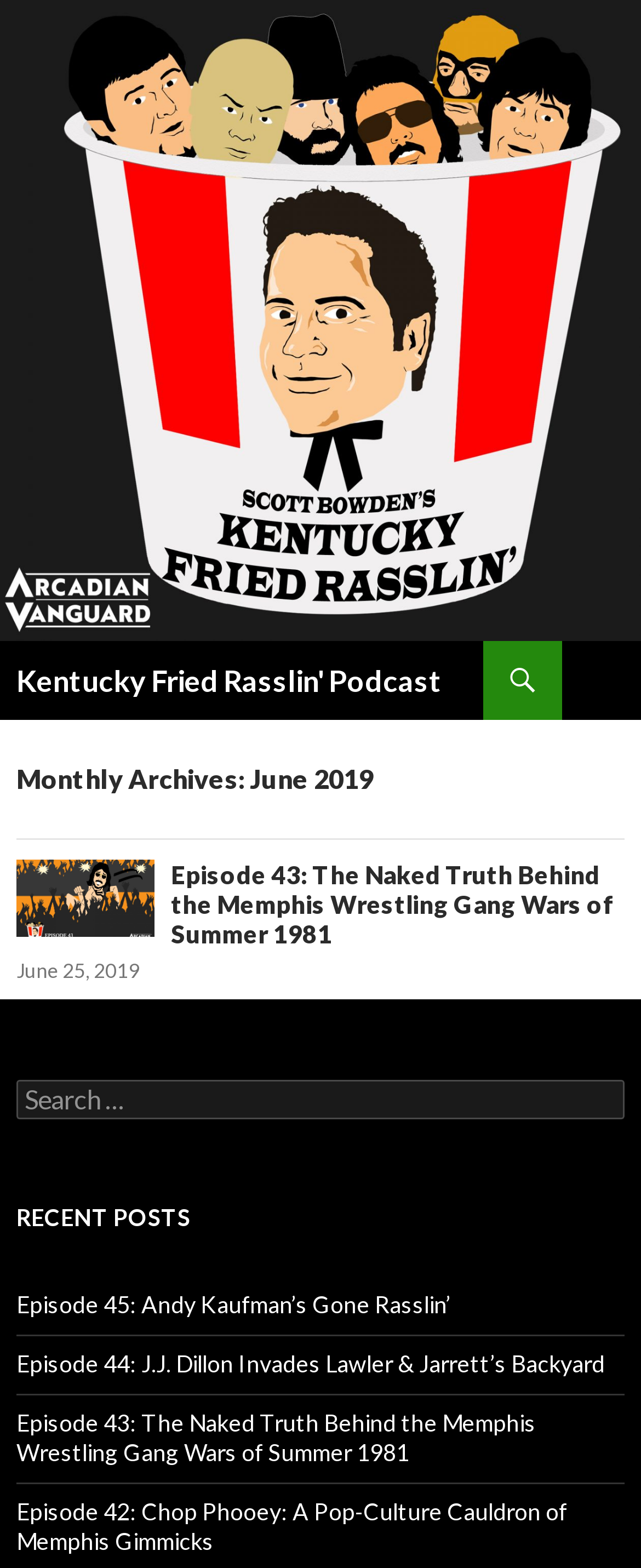How many links are there in the 'RECENT POSTS' section?
Please provide a single word or phrase as the answer based on the screenshot.

4